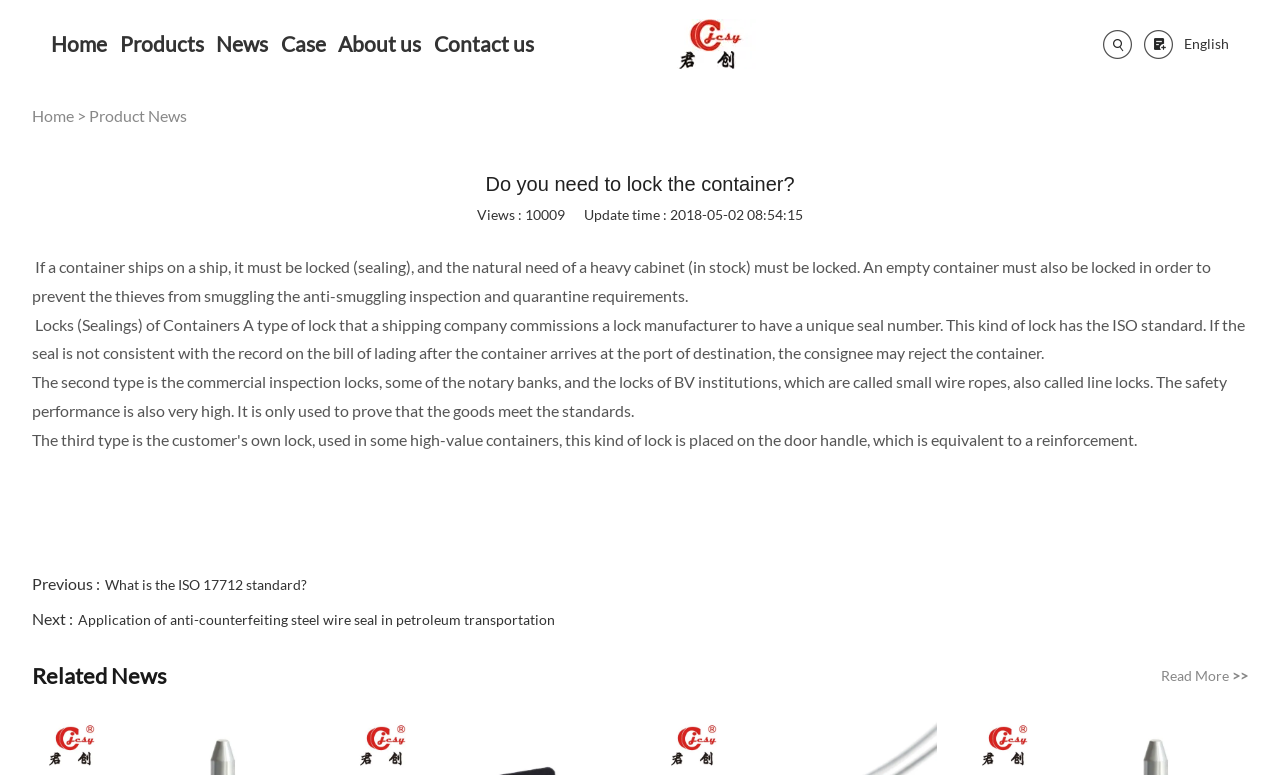What is the ISO standard related to?
Please respond to the question thoroughly and include all relevant details.

The webpage mentions that a type of lock has the ISO standard, which is related to locks of containers. This is evident from the text 'Locks (Sealings) of Containers A type of lock that a shipping company commissions a lock manufacturer to have a unique seal number. This kind of lock has the ISO standard.'